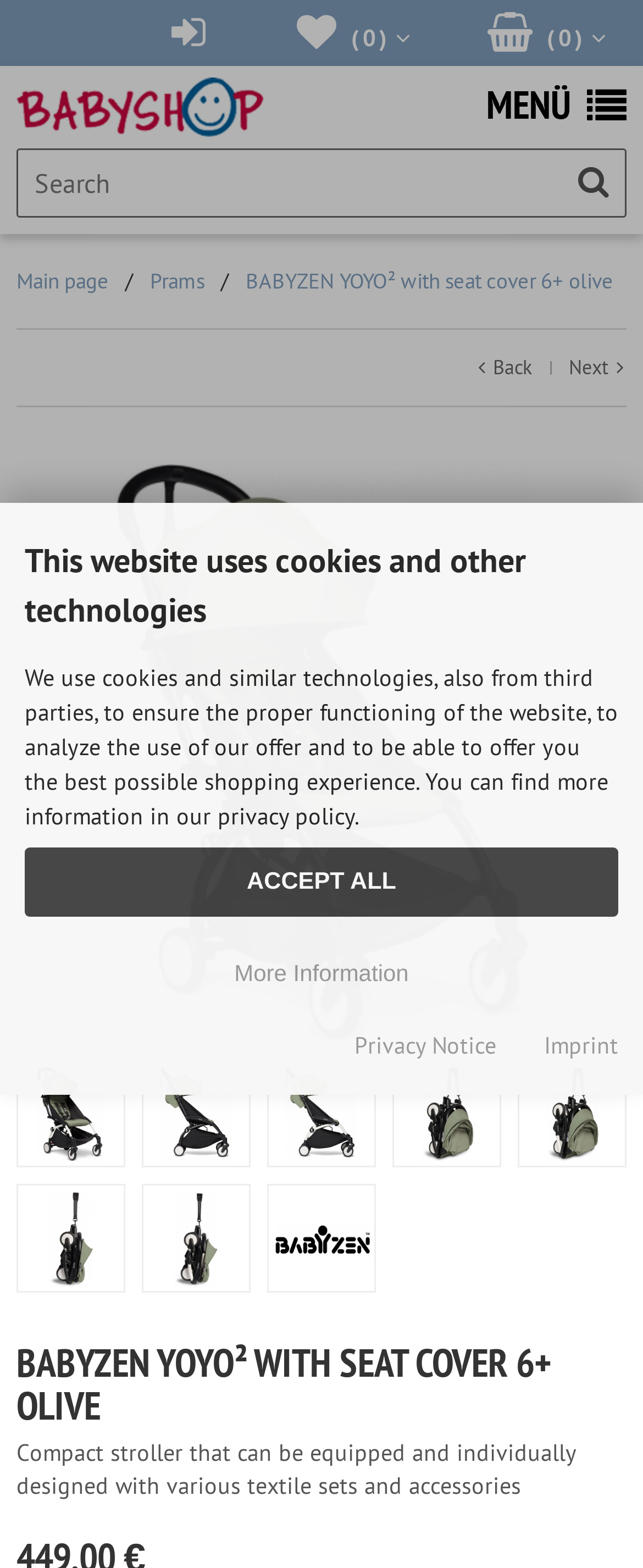Refer to the screenshot and answer the following question in detail:
What is the function of the 'ACCEPT ALL' button?

The 'ACCEPT ALL' button is located near the text 'We use cookies and similar technologies...', which suggests that the button is used to accept the use of cookies on the website.